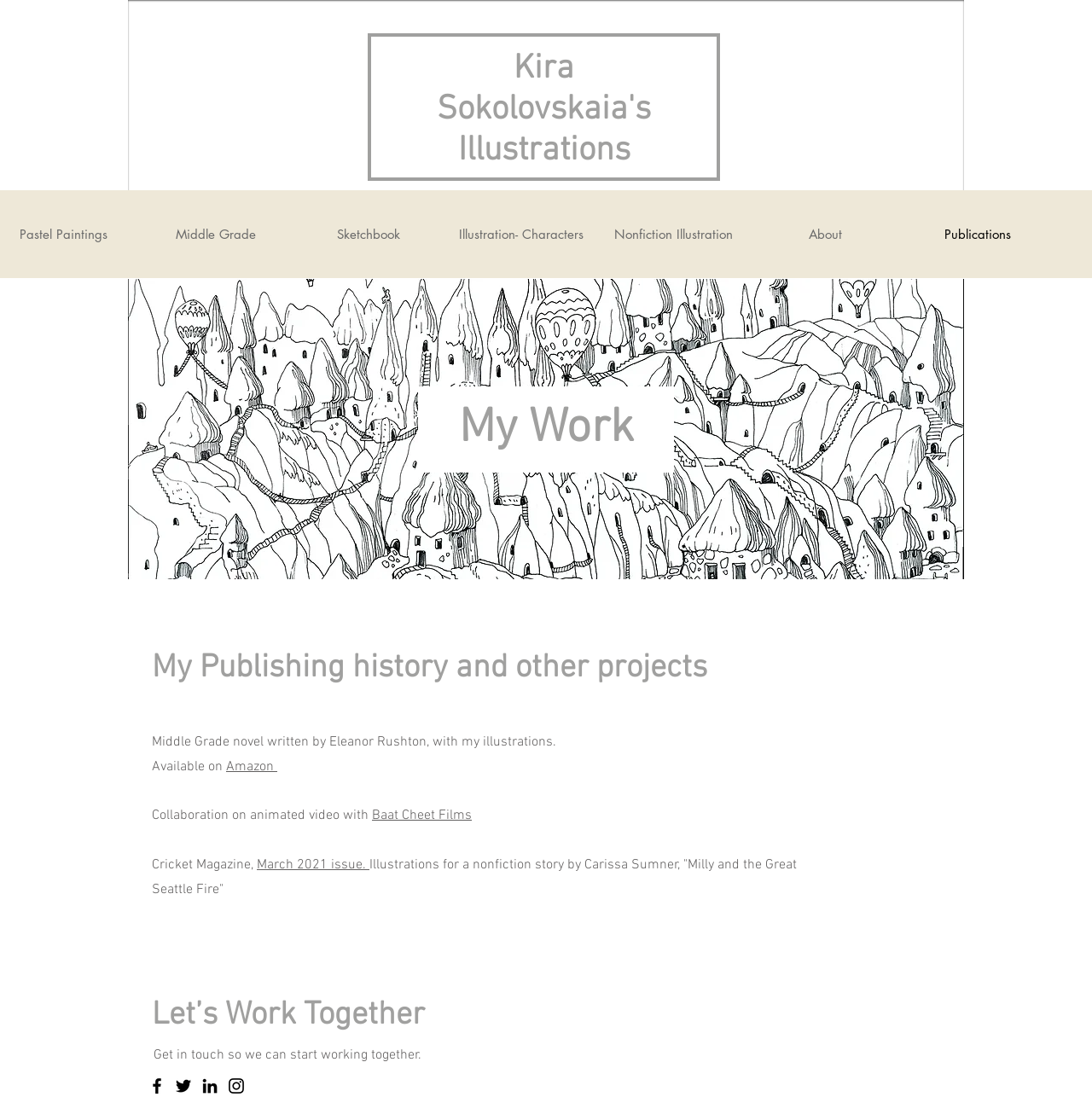Provide a brief response using a word or short phrase to this question:
What type of novel is written by Eleanor Rushton?

Middle Grade